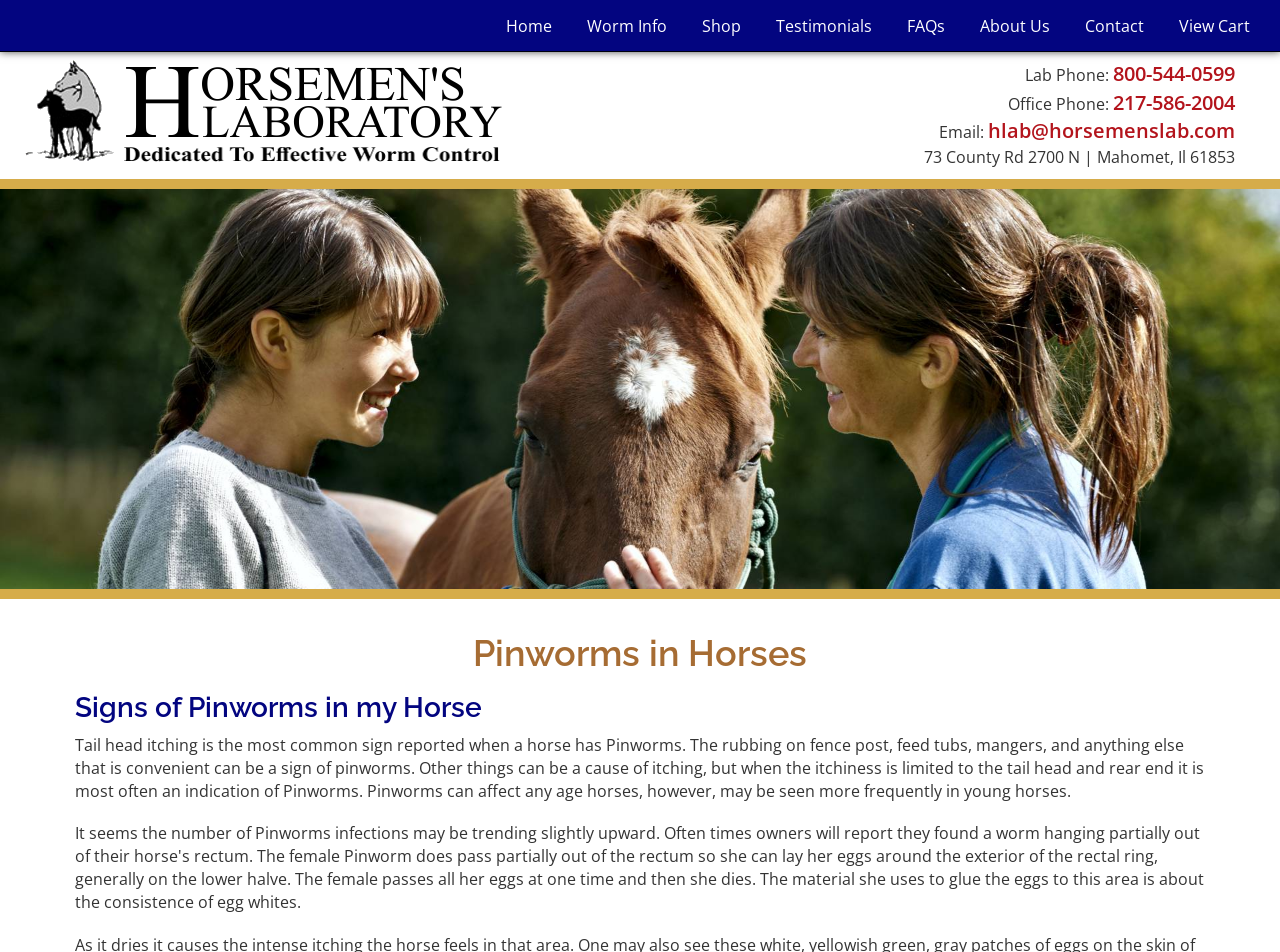Identify the bounding box coordinates of the clickable region to carry out the given instruction: "Email Horsemen's Laboratory".

[0.772, 0.123, 0.965, 0.151]